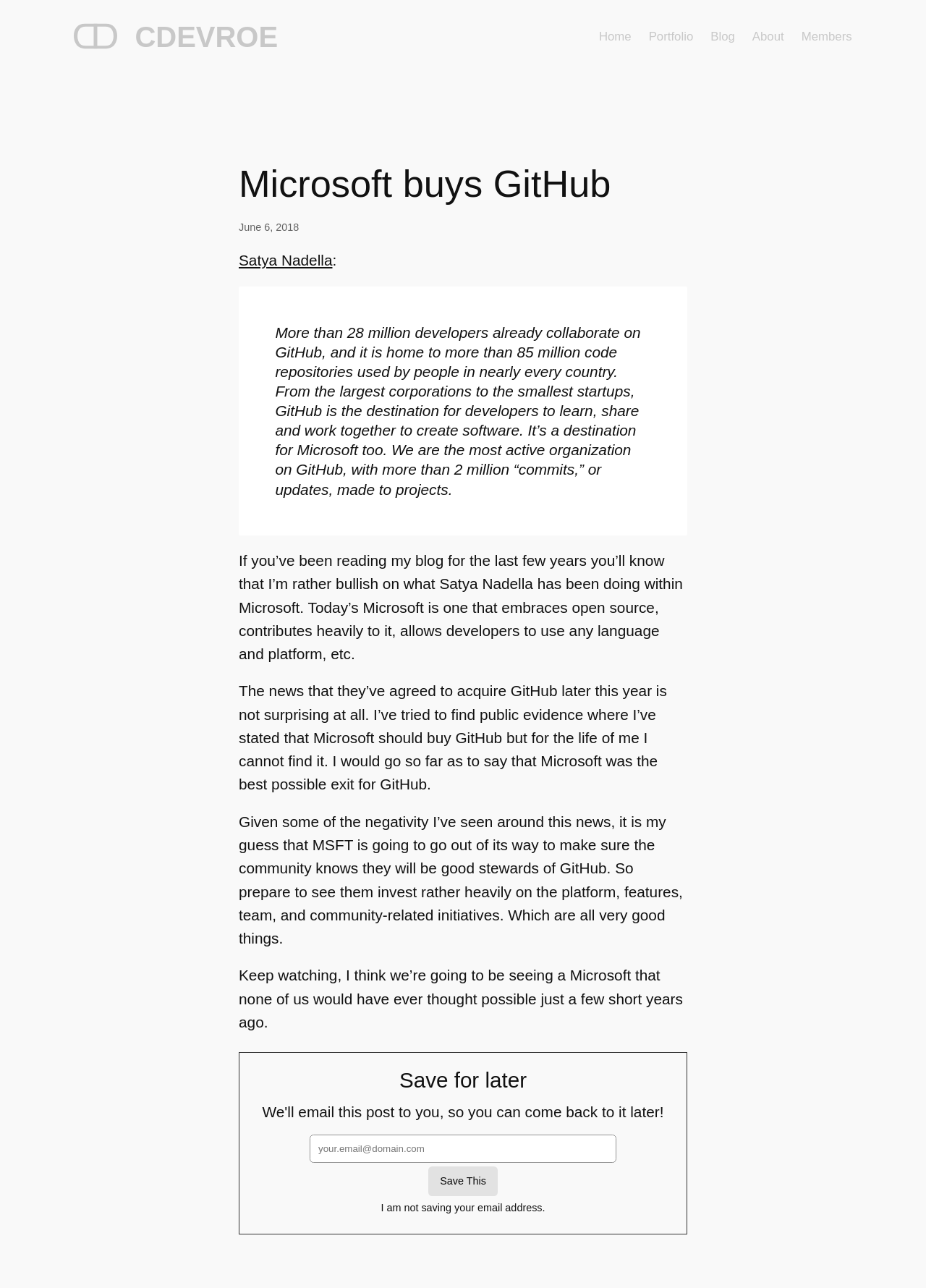Provide the bounding box coordinates for the area that should be clicked to complete the instruction: "Enter email address".

[0.334, 0.881, 0.666, 0.903]